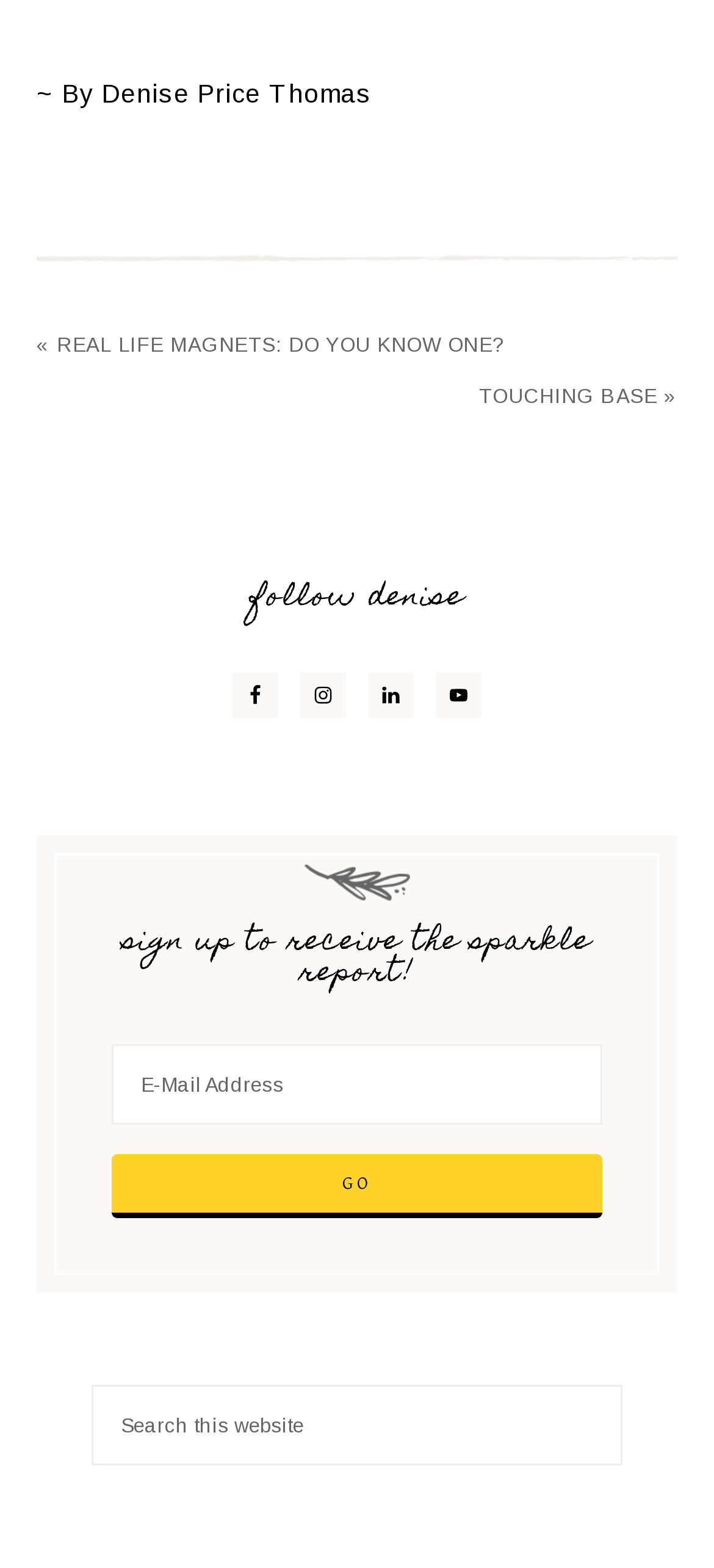What is the name of the report you can sign up to receive?
Use the information from the screenshot to give a comprehensive response to the question.

The heading above the textbox and button says 'sign up to receive the Sparkle Report!', indicating that the report is called the Sparkle Report.